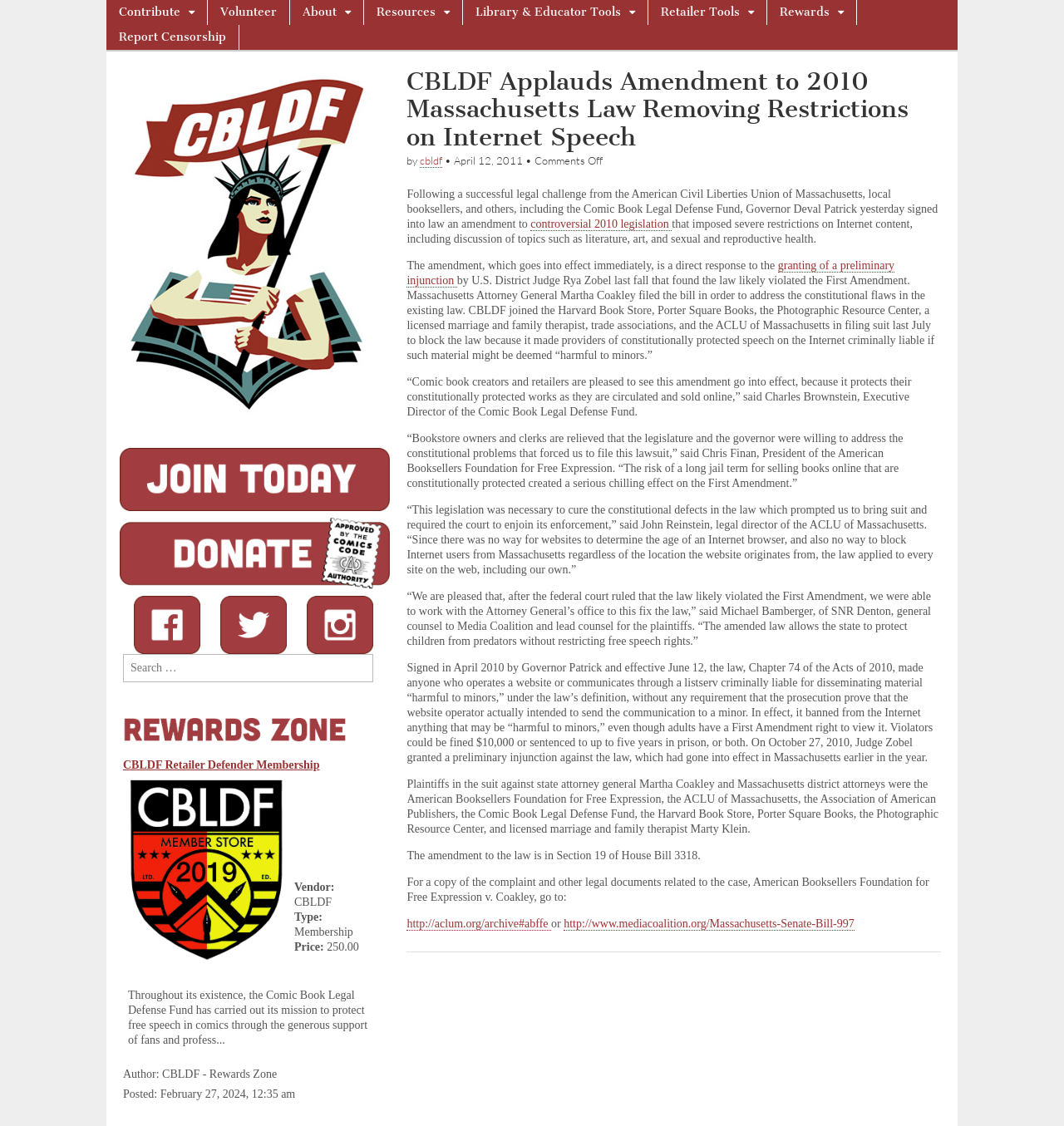What is the name of the governor who signed the amendment?
Give a one-word or short-phrase answer derived from the screenshot.

Governor Deval Patrick